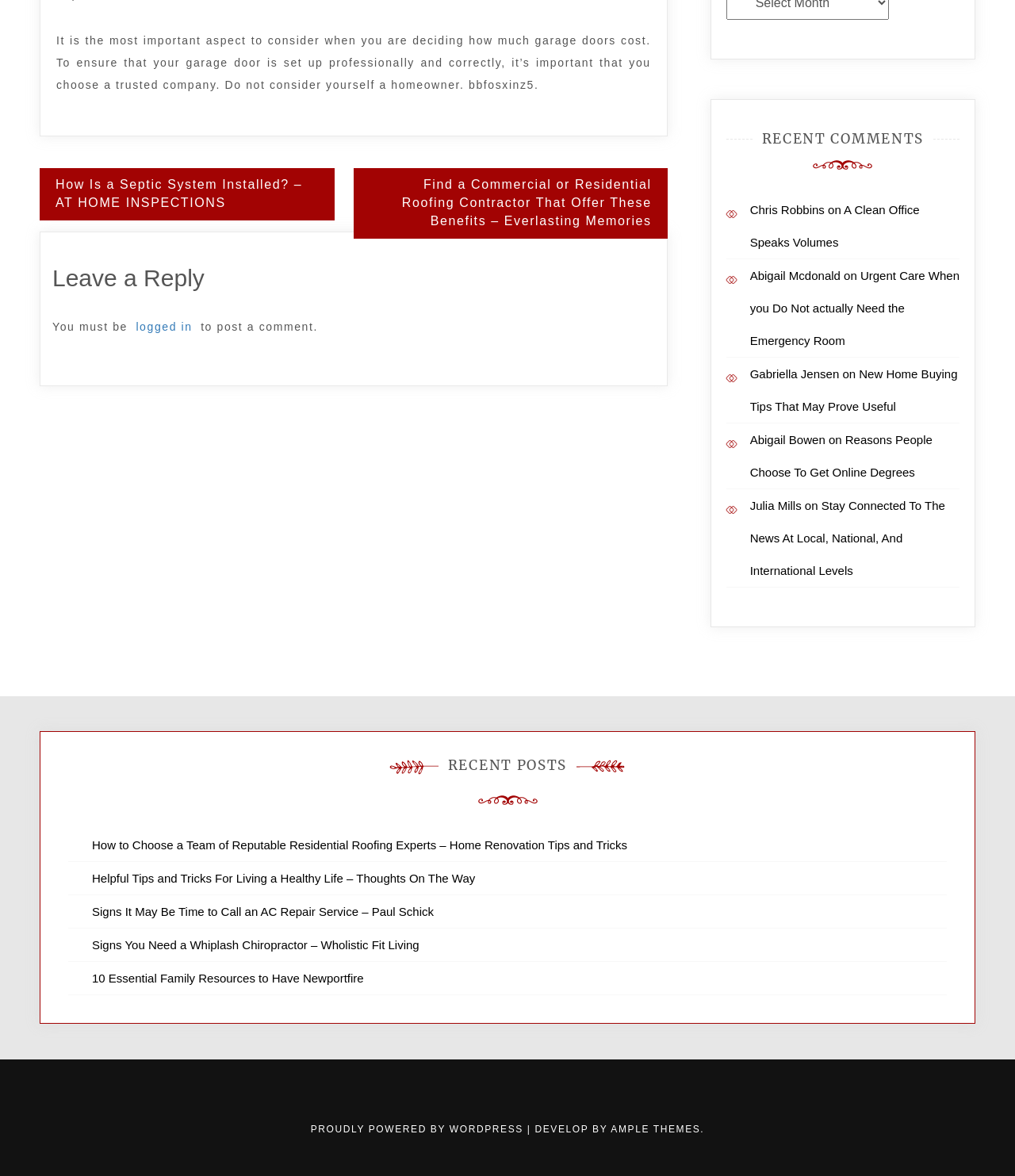Please locate the bounding box coordinates for the element that should be clicked to achieve the following instruction: "Click on 'PROUDLY POWERED BY WORDPRESS'". Ensure the coordinates are given as four float numbers between 0 and 1, i.e., [left, top, right, bottom].

[0.306, 0.956, 0.519, 0.965]